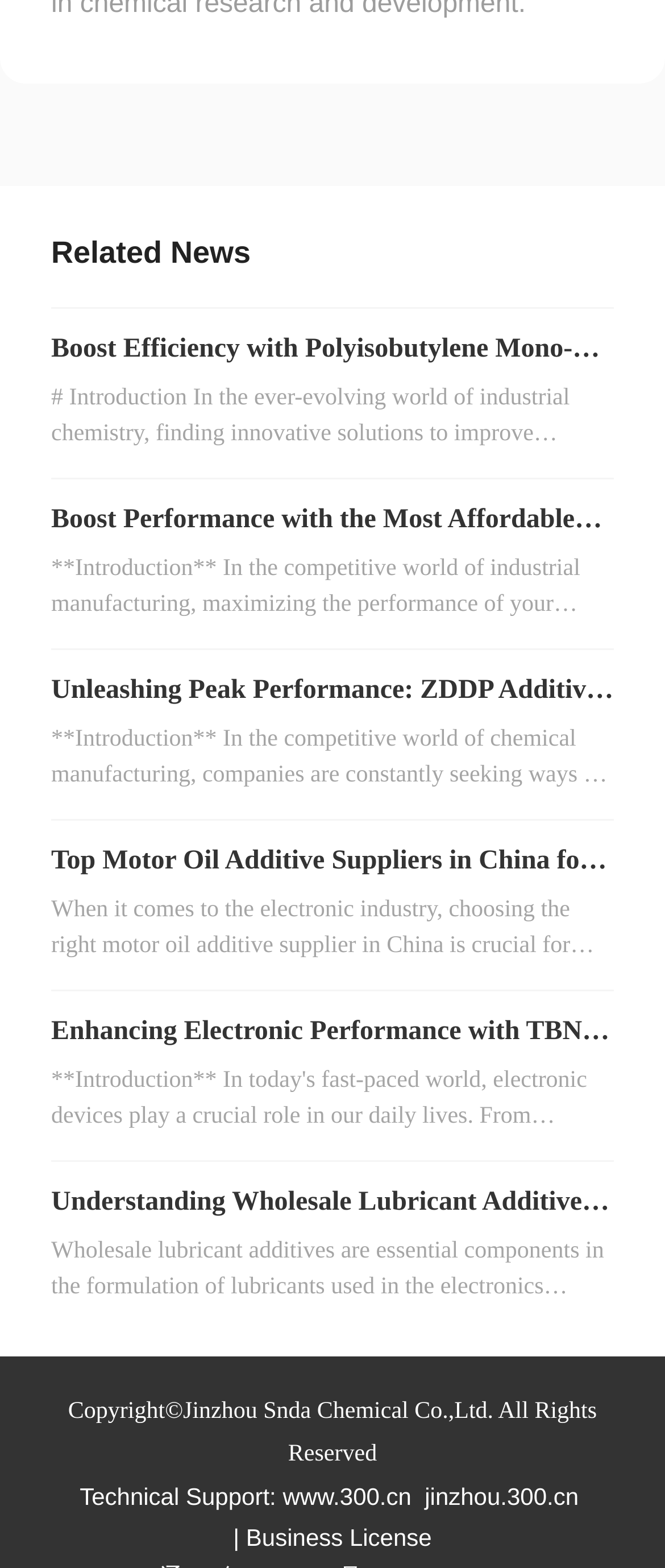Determine the bounding box coordinates for the area you should click to complete the following instruction: "Visit the website of Jinzhou Snda Chemical Co.,Ltd".

[0.425, 0.946, 0.619, 0.963]